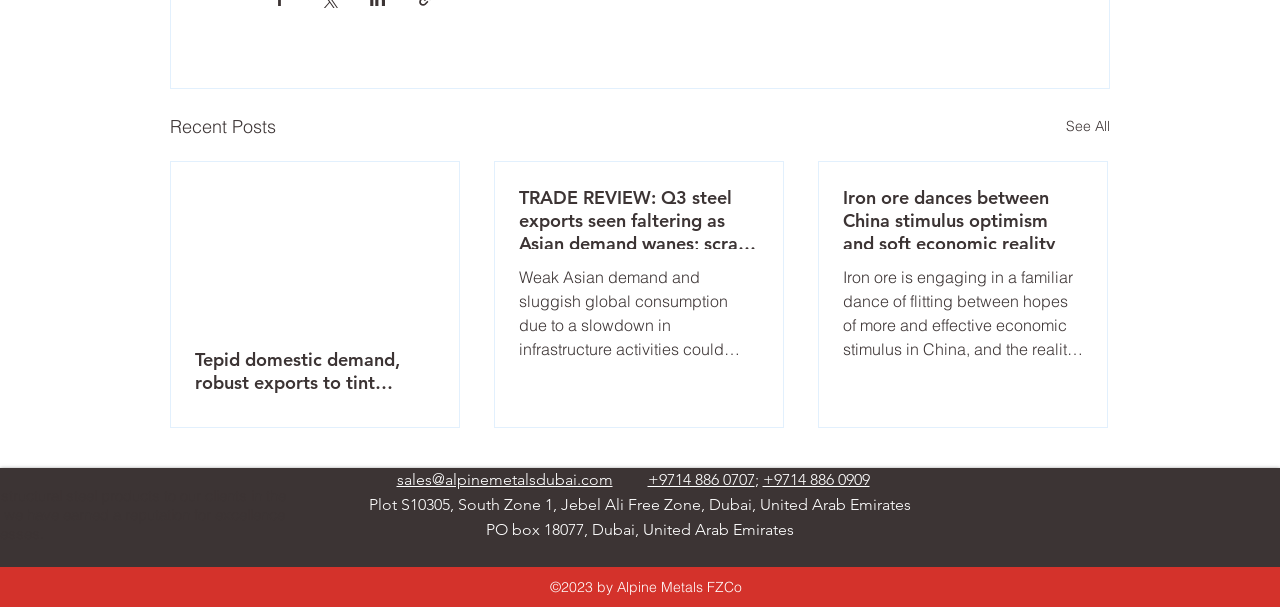Locate the bounding box coordinates of the element that should be clicked to fulfill the instruction: "Read the article about China's steel sector in 2024".

[0.152, 0.573, 0.34, 0.649]